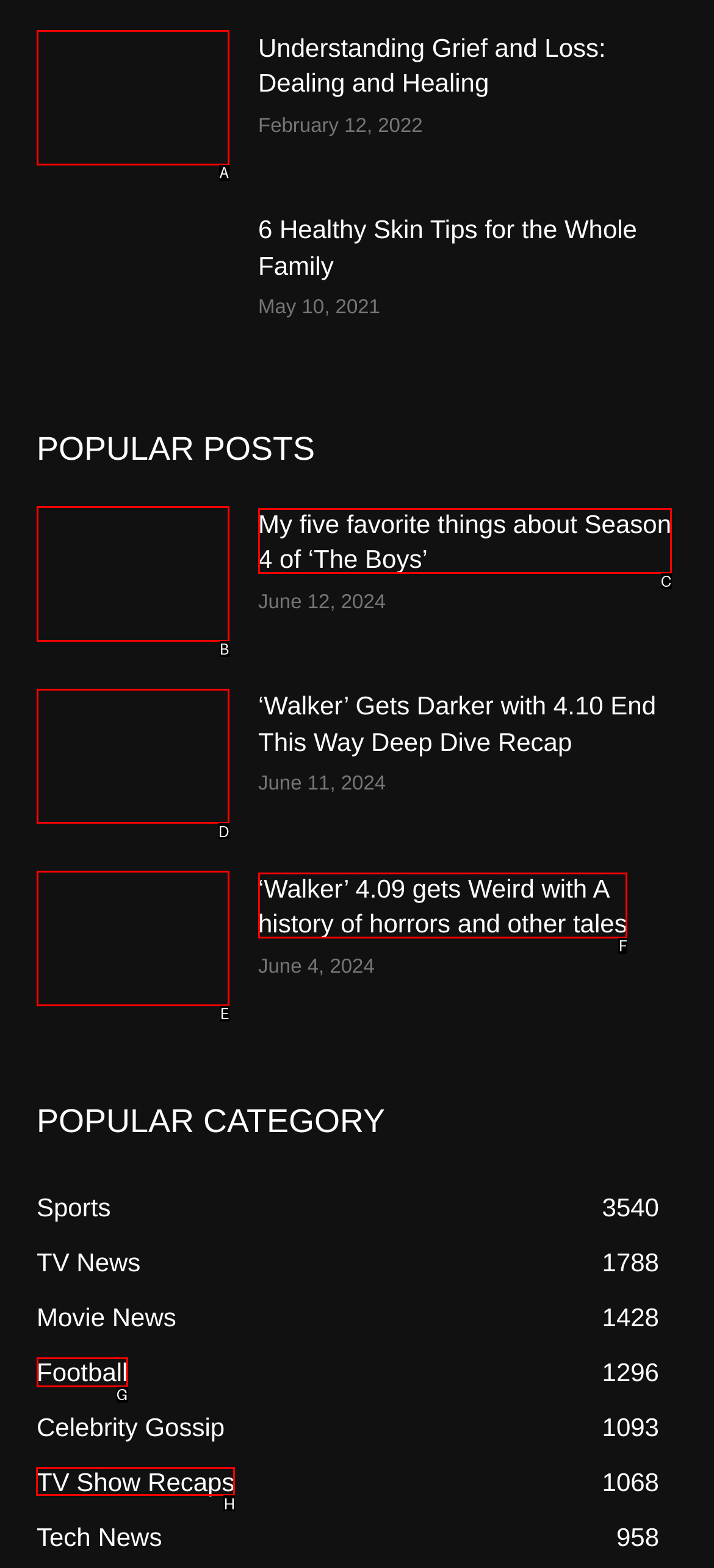Select the letter associated with the UI element you need to click to perform the following action: Read about TV show recaps
Reply with the correct letter from the options provided.

H